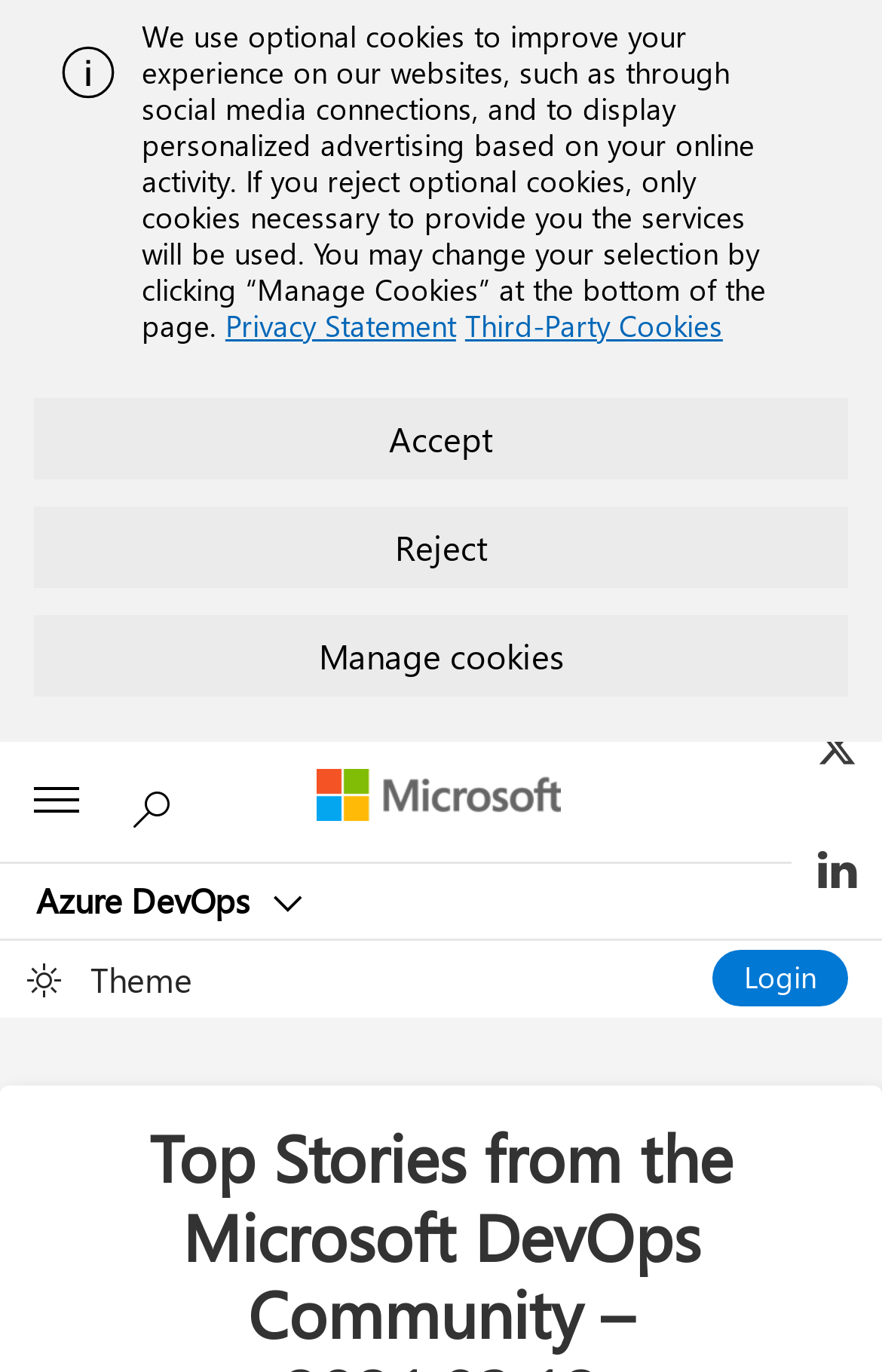Pinpoint the bounding box coordinates of the clickable area needed to execute the instruction: "Enter your email". The coordinates should be specified as four float numbers between 0 and 1, i.e., [left, top, right, bottom].

None